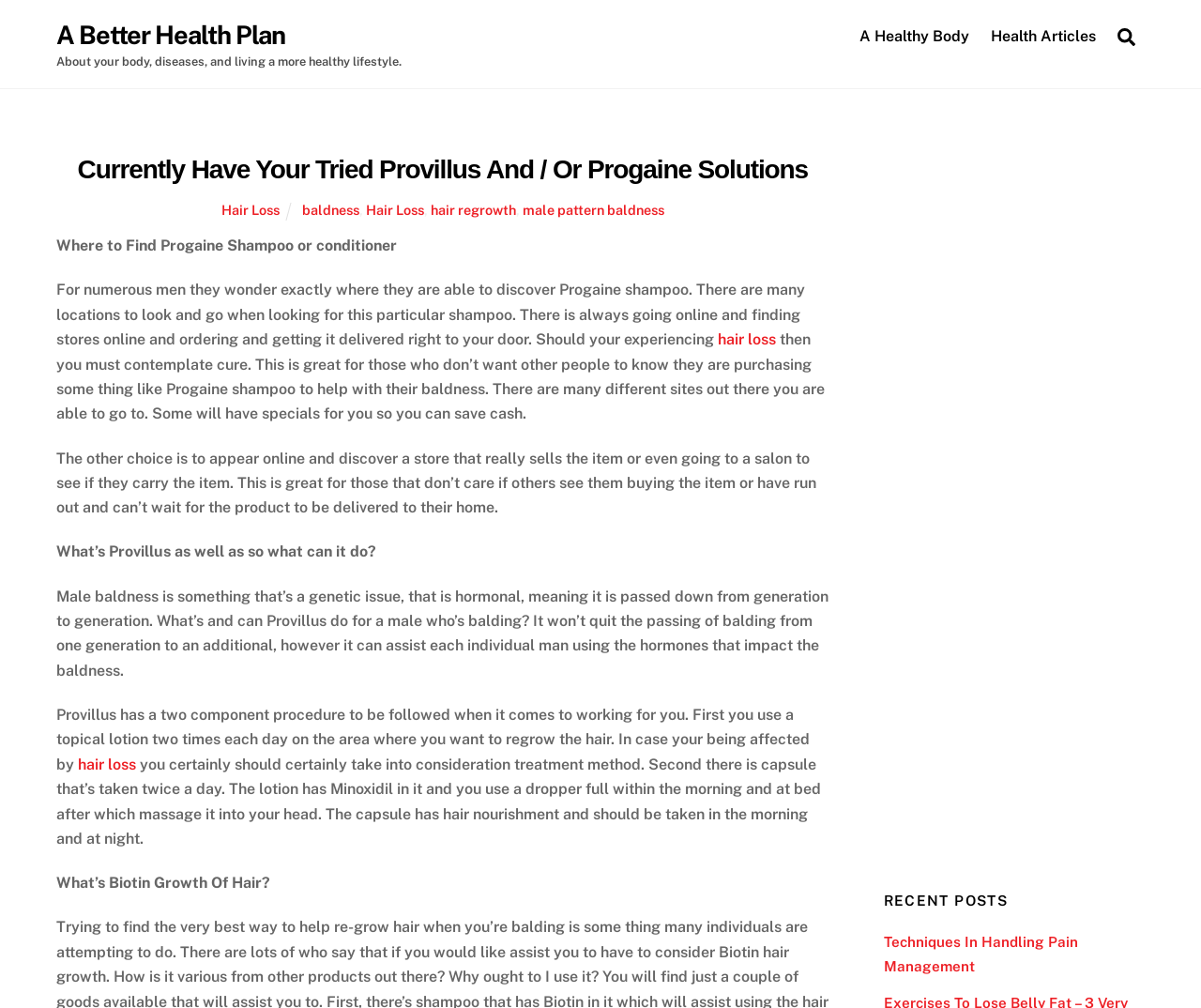Please indicate the bounding box coordinates for the clickable area to complete the following task: "Search for something". The coordinates should be specified as four float numbers between 0 and 1, i.e., [left, top, right, bottom].

[0.923, 0.017, 0.953, 0.055]